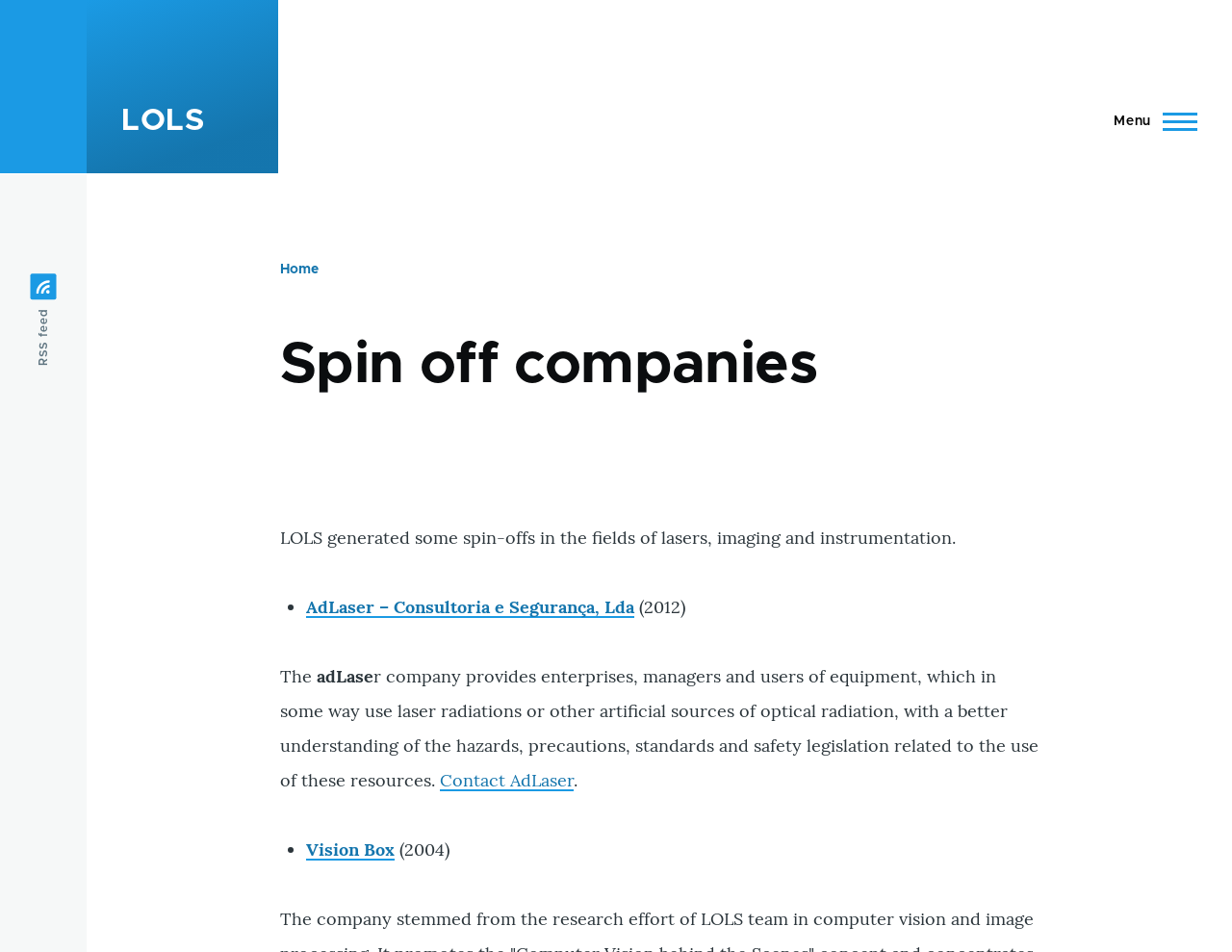Please mark the clickable region by giving the bounding box coordinates needed to complete this instruction: "Click on the link to read the review of The Pentaverate TV series".

None